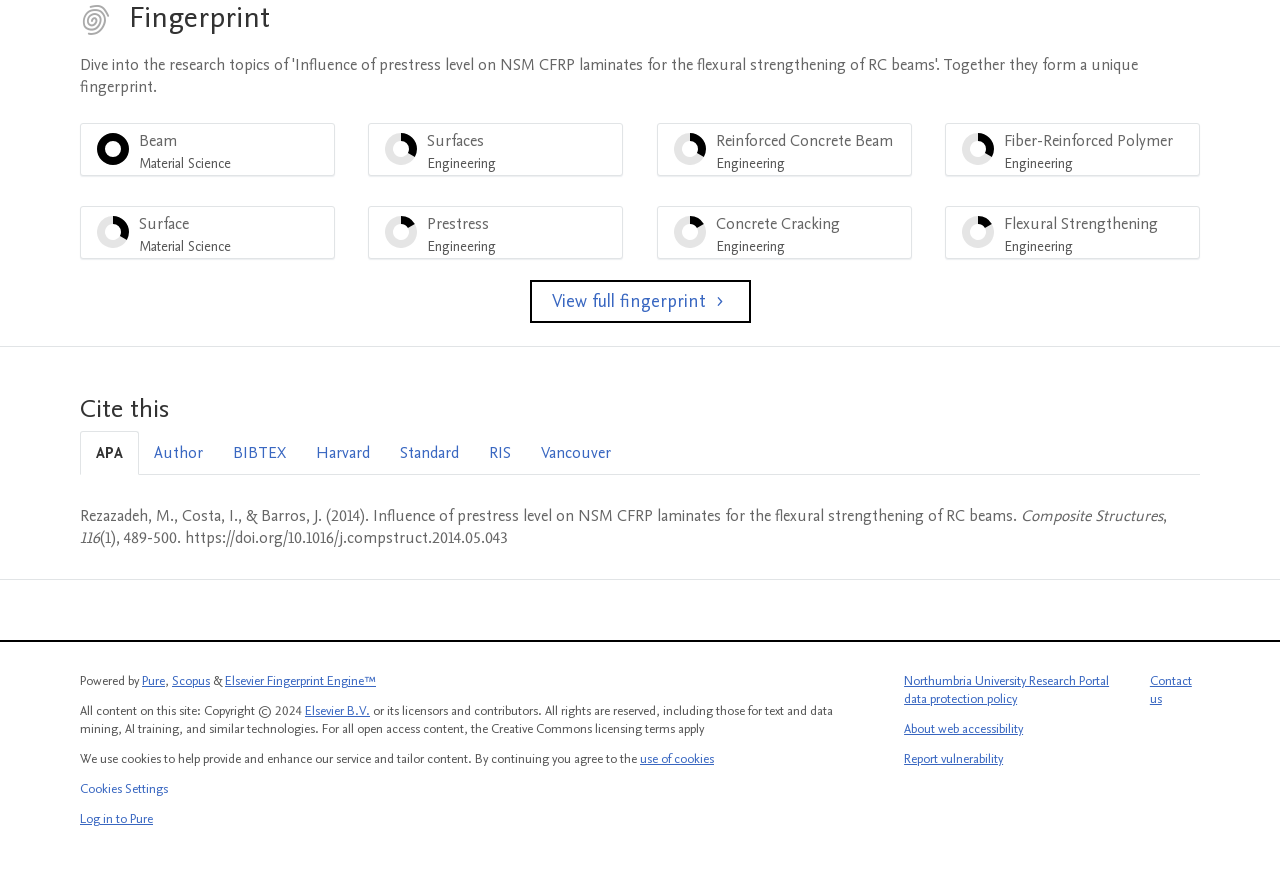What is the name of the engine that powered the website?
Look at the image and answer with only one word or phrase.

Elsevier Fingerprint Engine